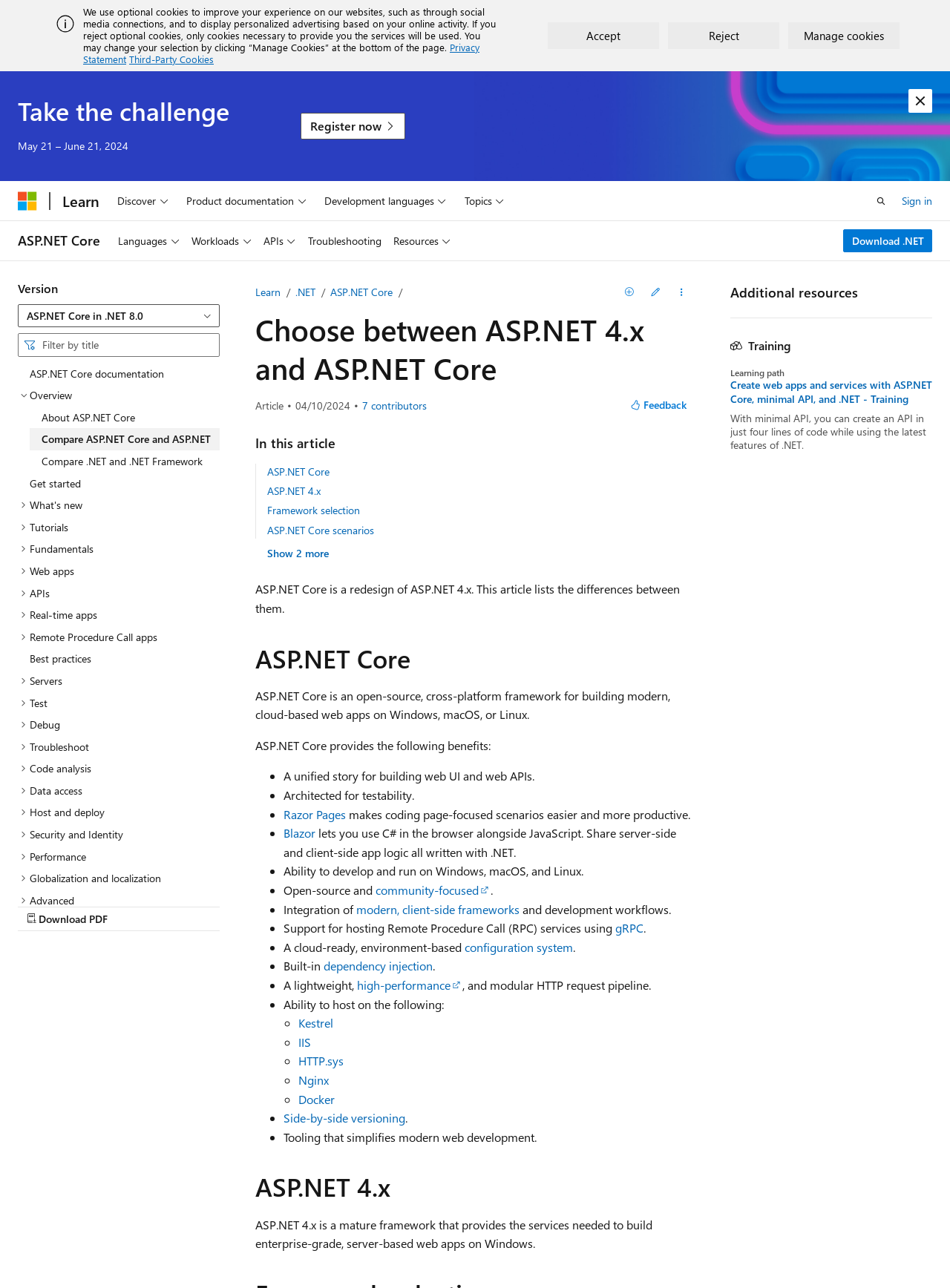Locate the bounding box coordinates of the element you need to click to accomplish the task described by this instruction: "Open the search bar".

[0.912, 0.145, 0.943, 0.166]